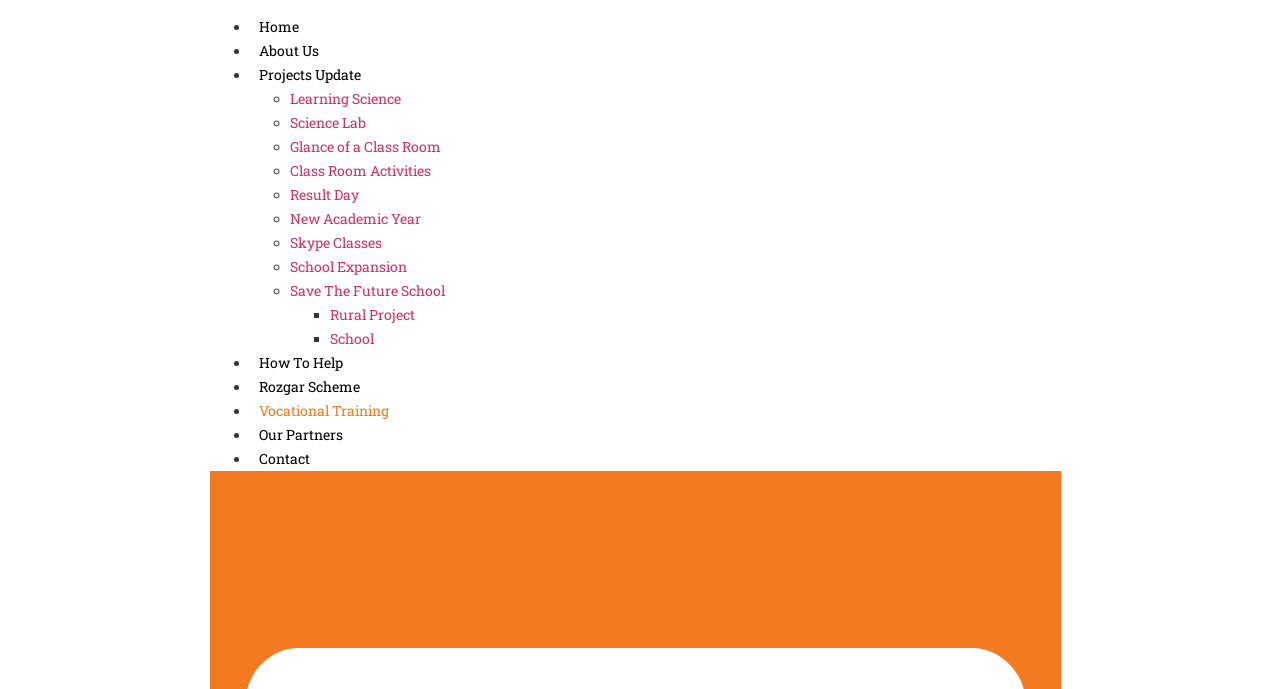Show the bounding box coordinates of the region that should be clicked to follow the instruction: "go to home page."

[0.195, 0.025, 0.241, 0.052]